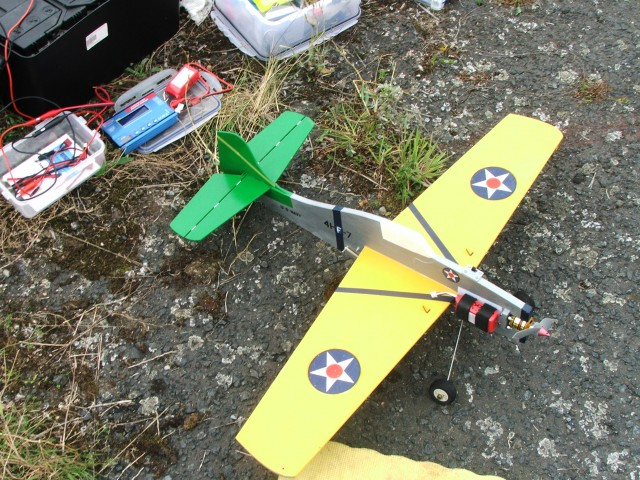Where are the electronic components and charging equipment placed?
Give a single word or phrase answer based on the content of the image.

On a grassy patch of ground